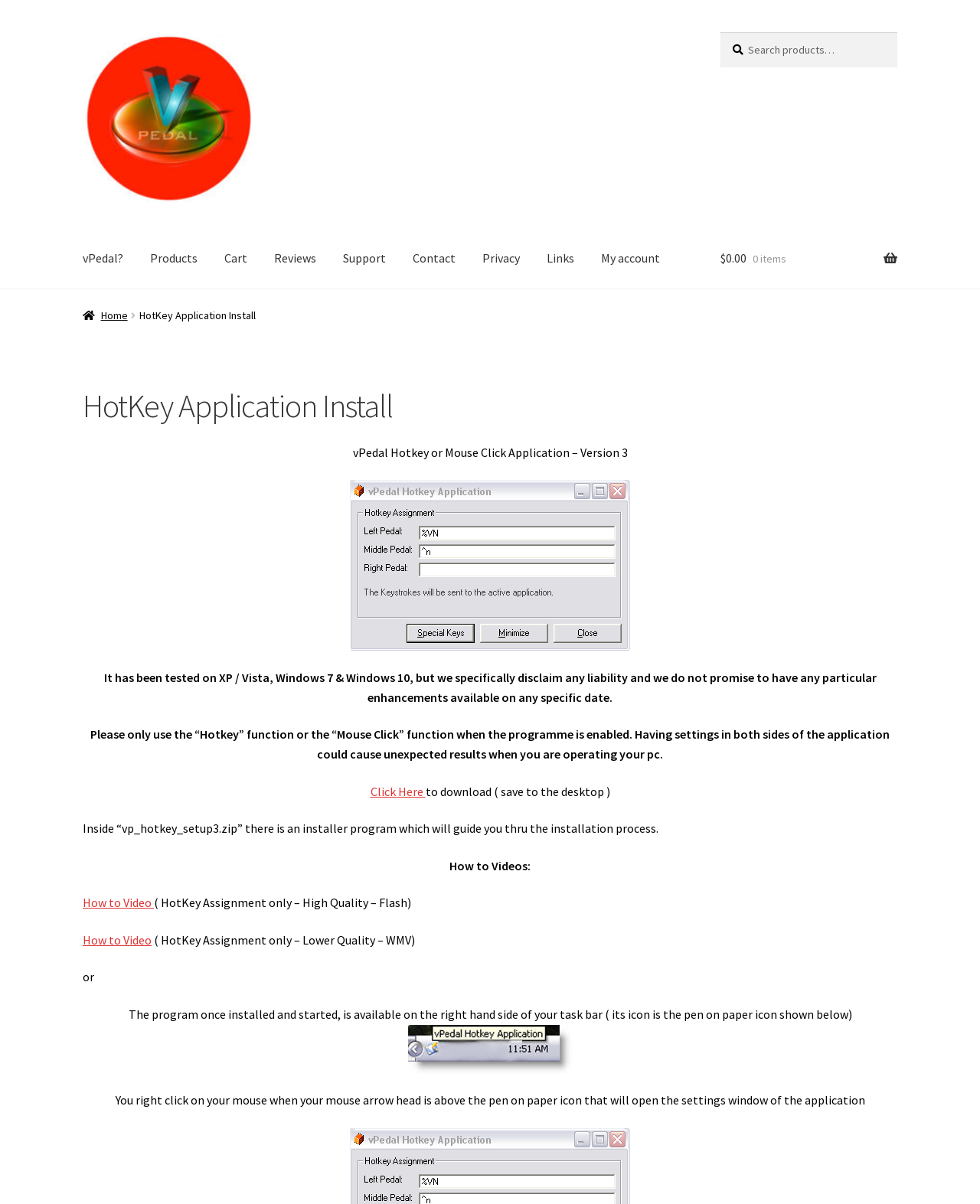Examine the screenshot and answer the question in as much detail as possible: How many navigation links are there?

I counted the number of links under the 'Primary Navigation' section, and there are 14 links in total, including 'vPedal?', 'Products', 'Cart', and so on.